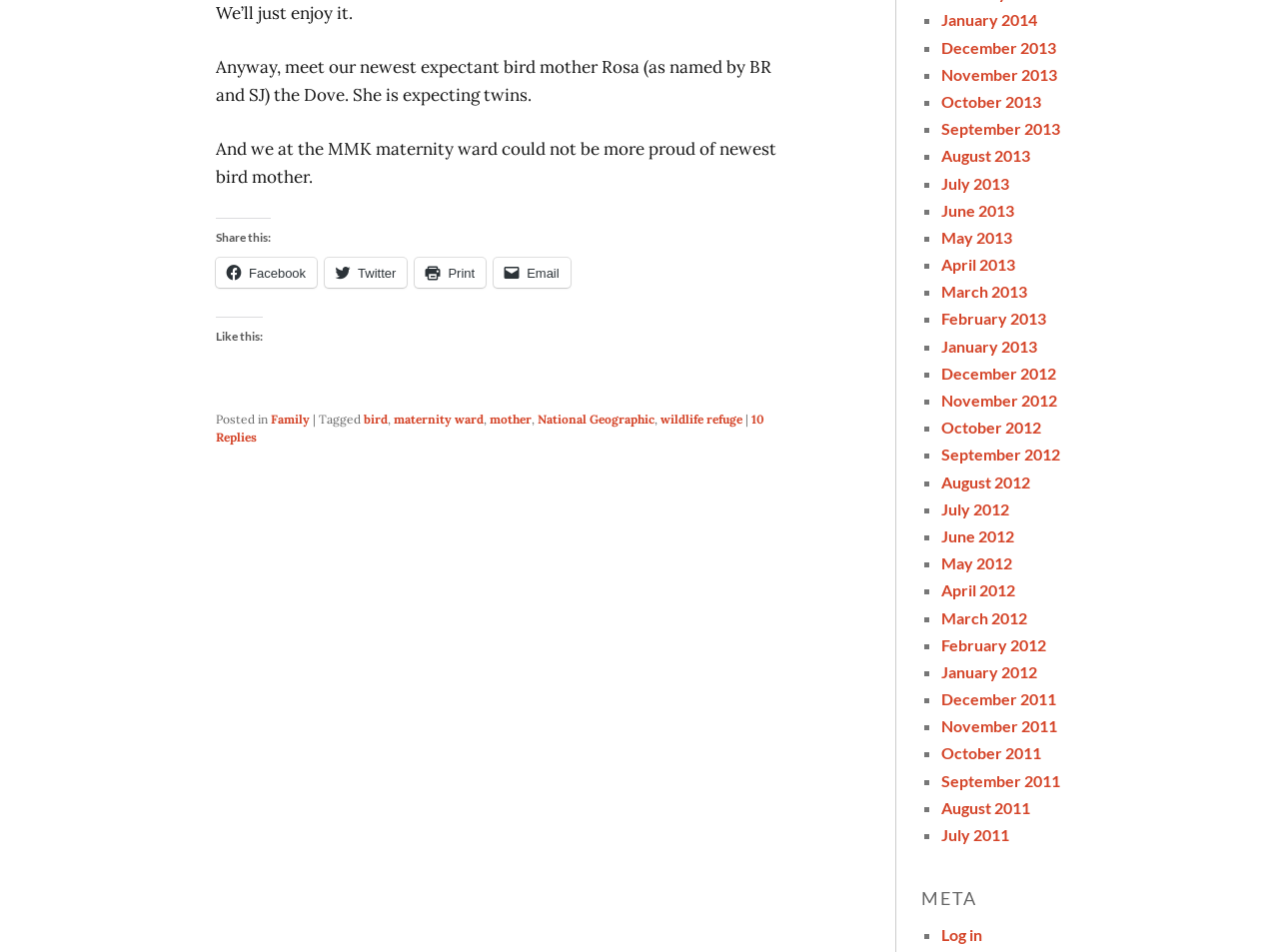Identify the bounding box coordinates of the part that should be clicked to carry out this instruction: "Read posts from January 2014".

[0.736, 0.011, 0.811, 0.031]